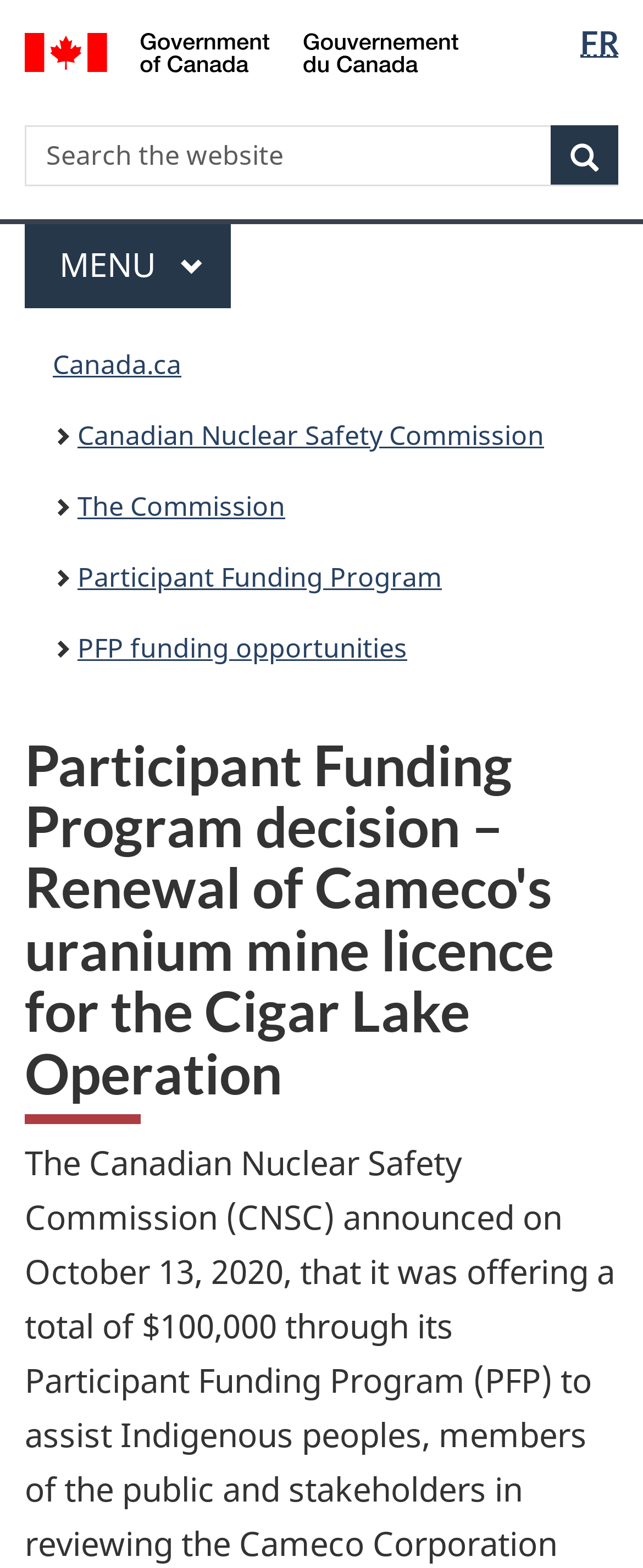Can you identify the bounding box coordinates of the clickable region needed to carry out this instruction: 'Expand the menu'? The coordinates should be four float numbers within the range of 0 to 1, stated as [left, top, right, bottom].

[0.038, 0.143, 0.359, 0.197]